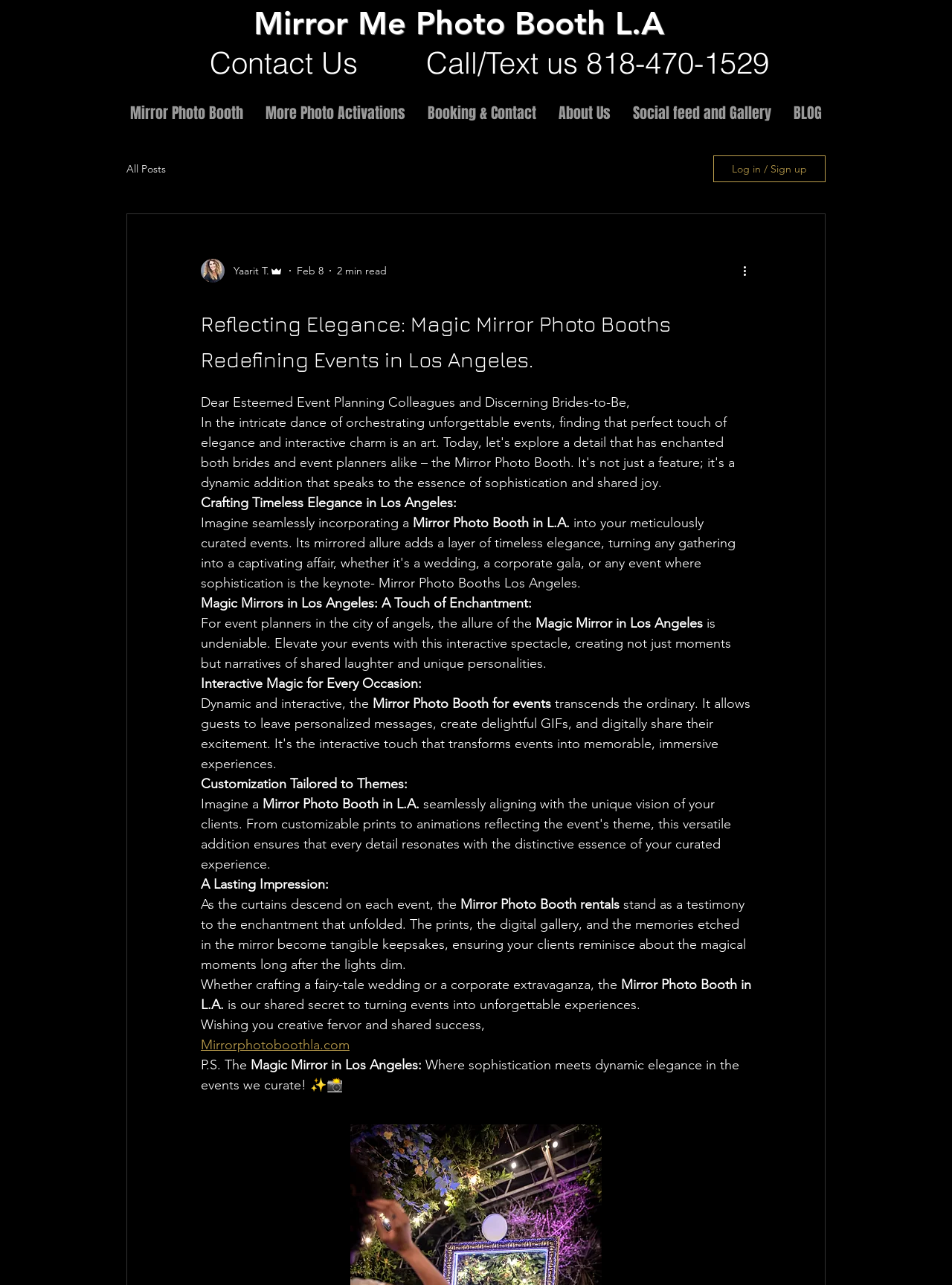What is the name of the photo booth service?
Using the image as a reference, give an elaborate response to the question.

I found the name of the photo booth service by looking at the heading 'Mirror Me Photo Booth L.A' which is located at the top of the webpage.